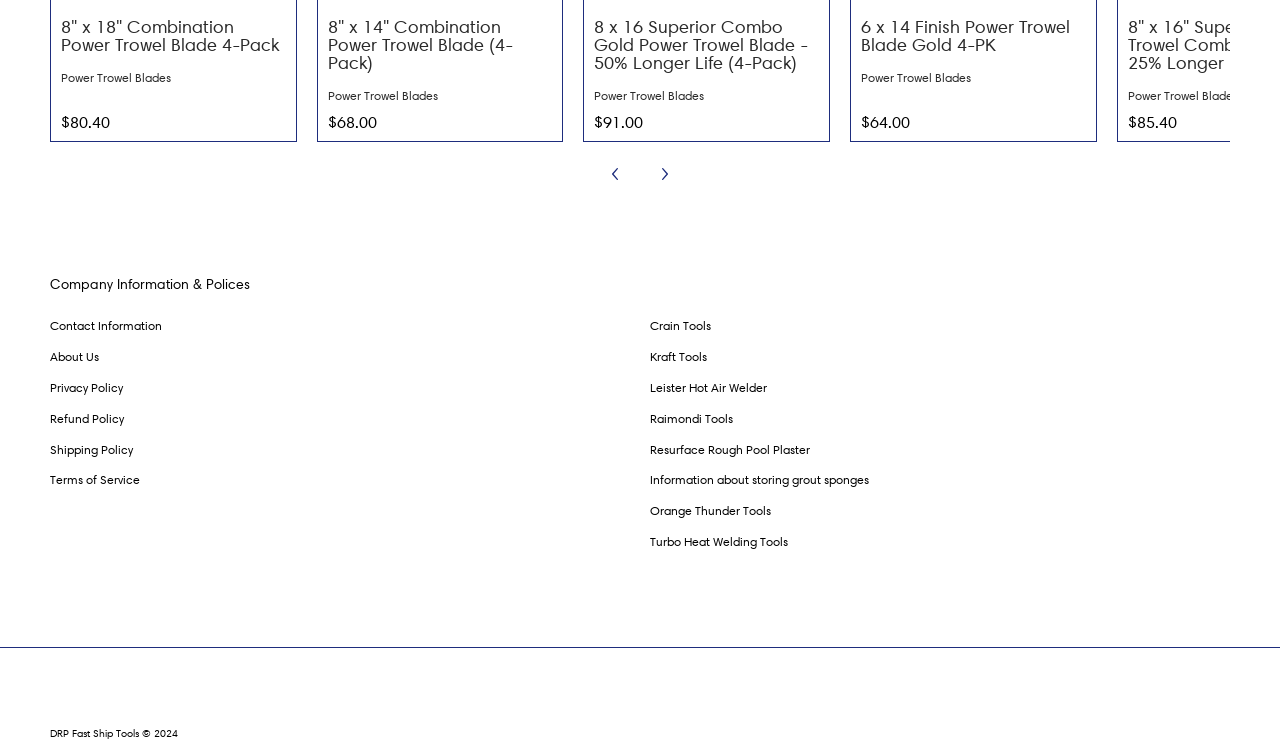Identify the coordinates of the bounding box for the element described below: "aria-label="Previous"". Return the coordinates as four float numbers between 0 and 1: [left, top, right, bottom].

[0.464, 0.202, 0.498, 0.261]